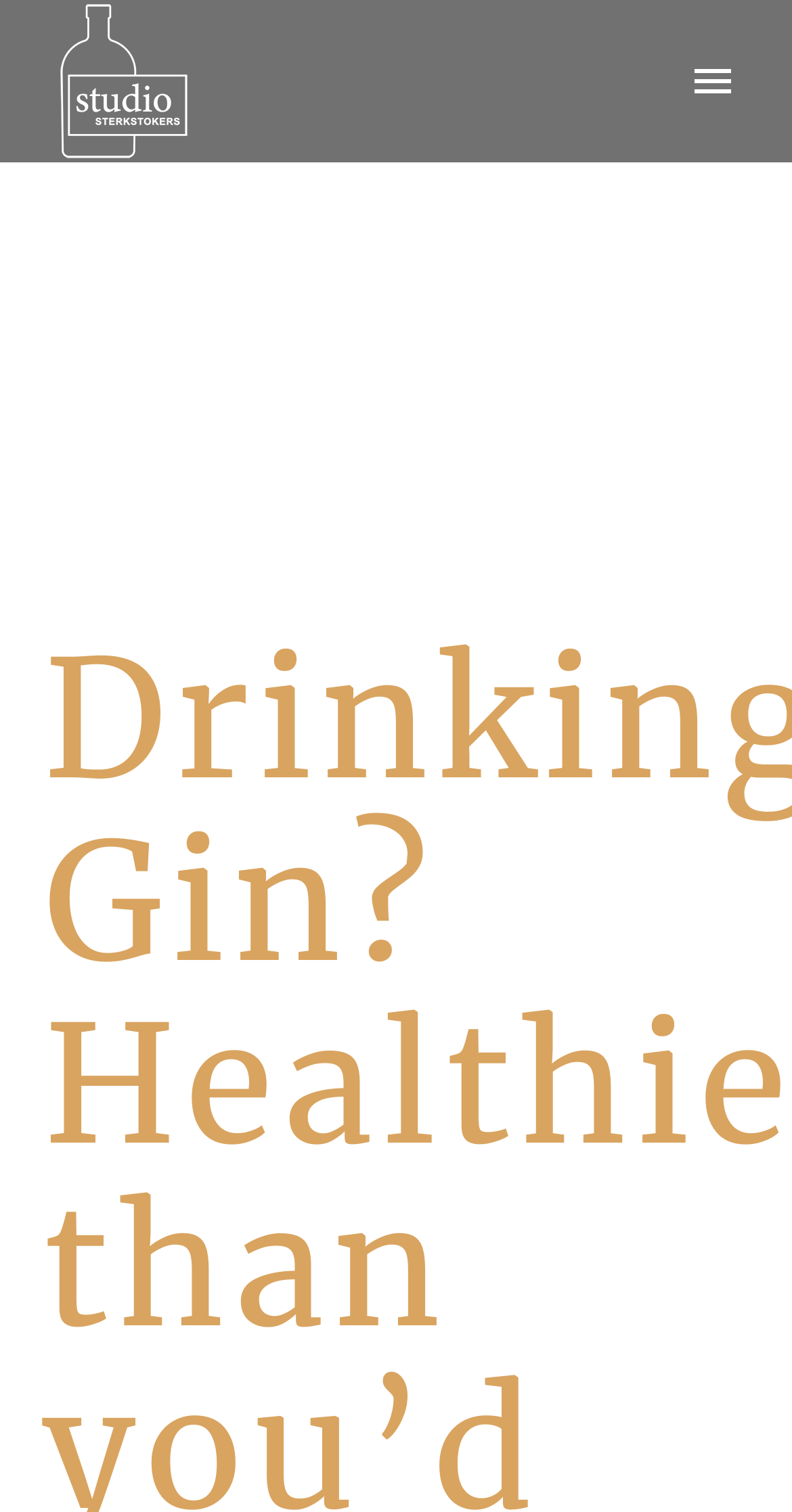Using the element description: "Over ons", determine the bounding box coordinates. The coordinates should be in the format [left, top, right, bottom], with values between 0 and 1.

[0.329, 0.109, 0.671, 0.141]